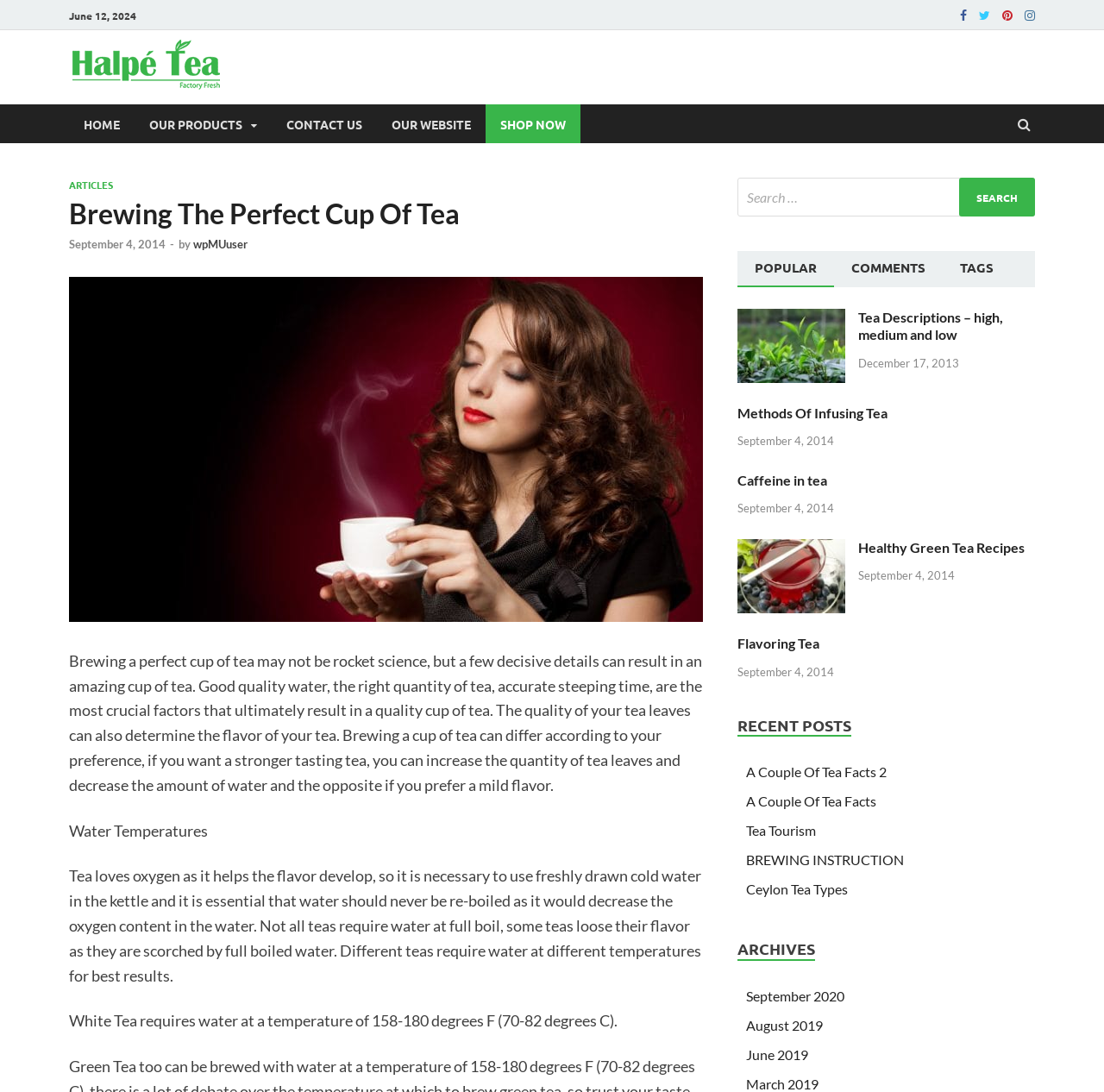Determine the bounding box coordinates for the UI element matching this description: "Healthy Green Tea Recipes".

[0.777, 0.494, 0.928, 0.509]